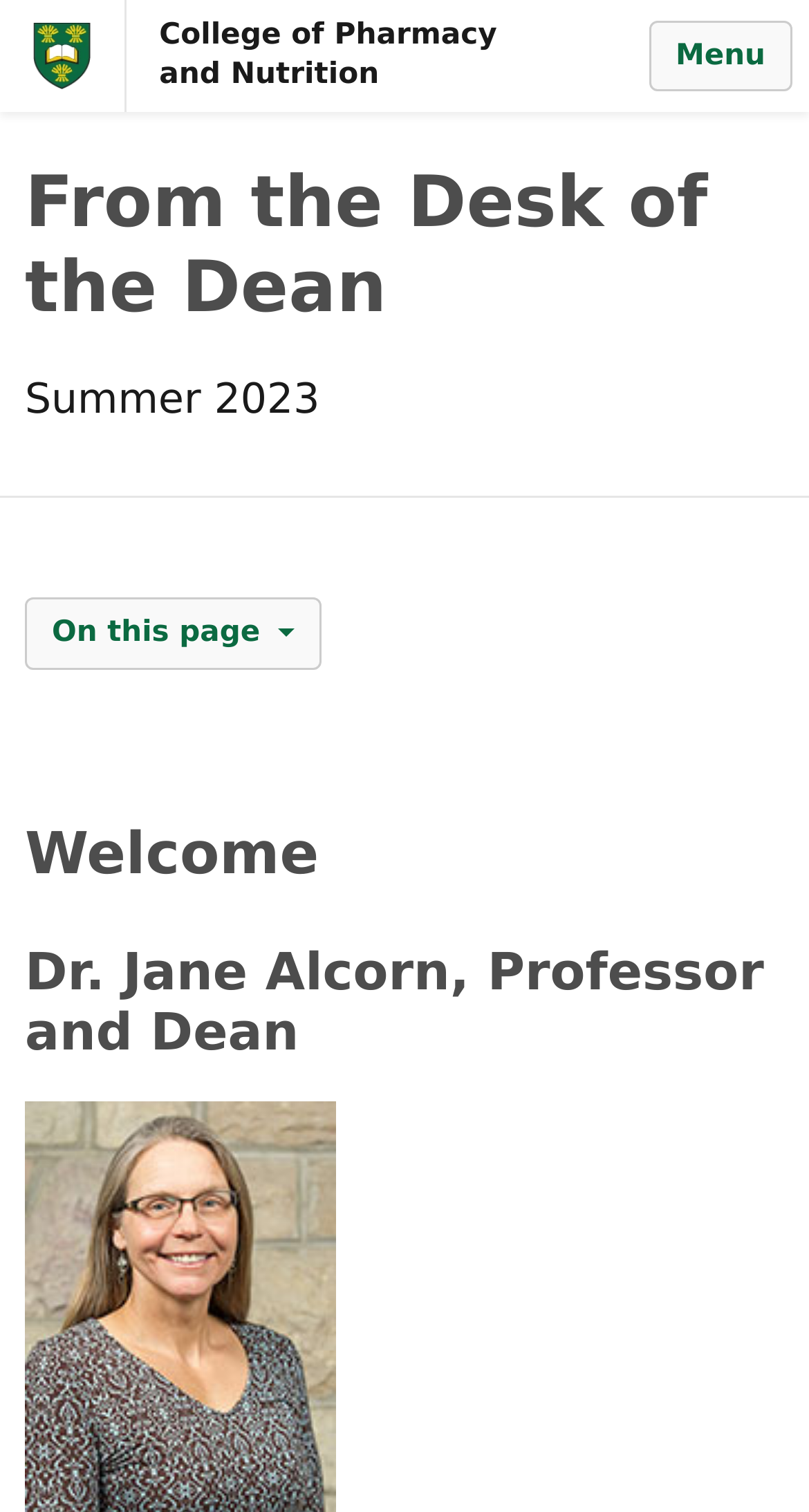Answer the following in one word or a short phrase: 
What is the name of the college?

College of Pharmacy and Nutrition